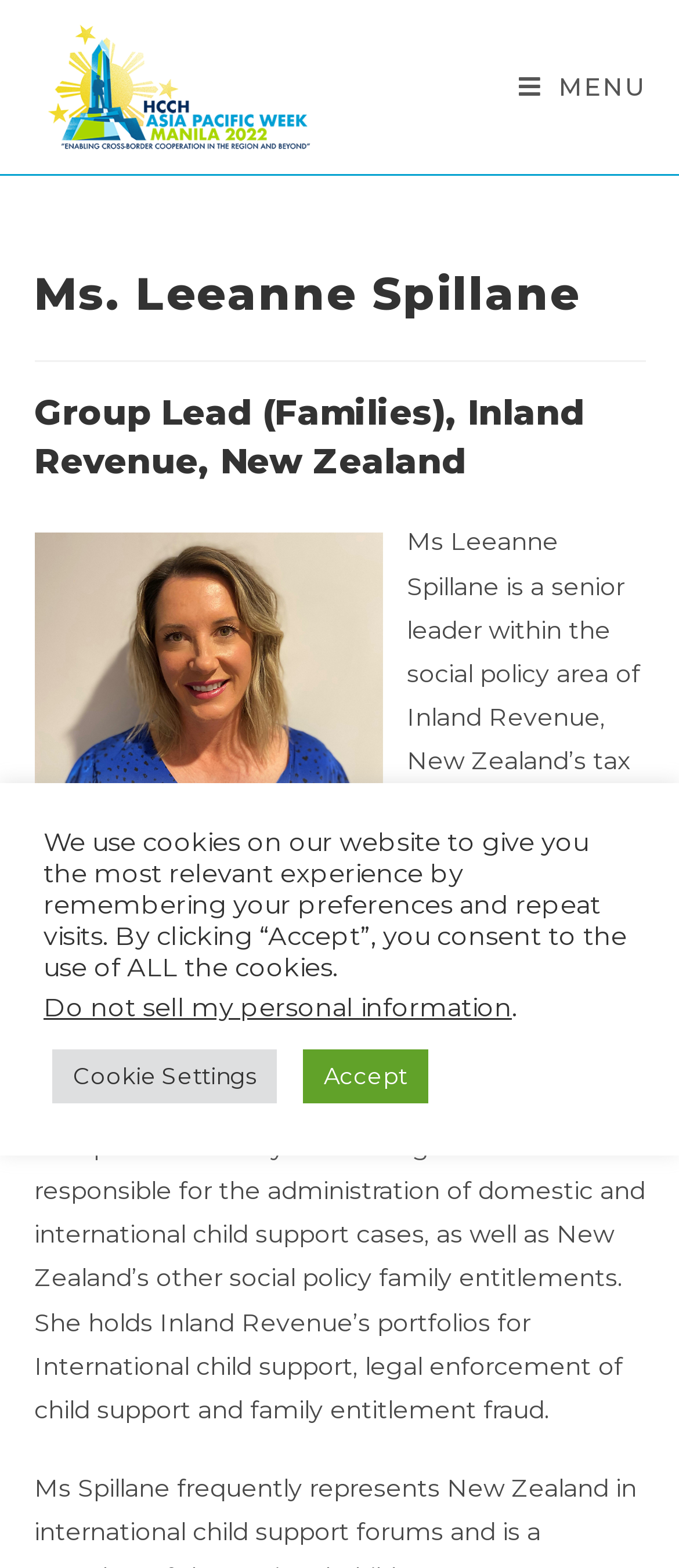Give a short answer using one word or phrase for the question:
What department does Ms. Leeanne Spillane work for?

Inland Revenue